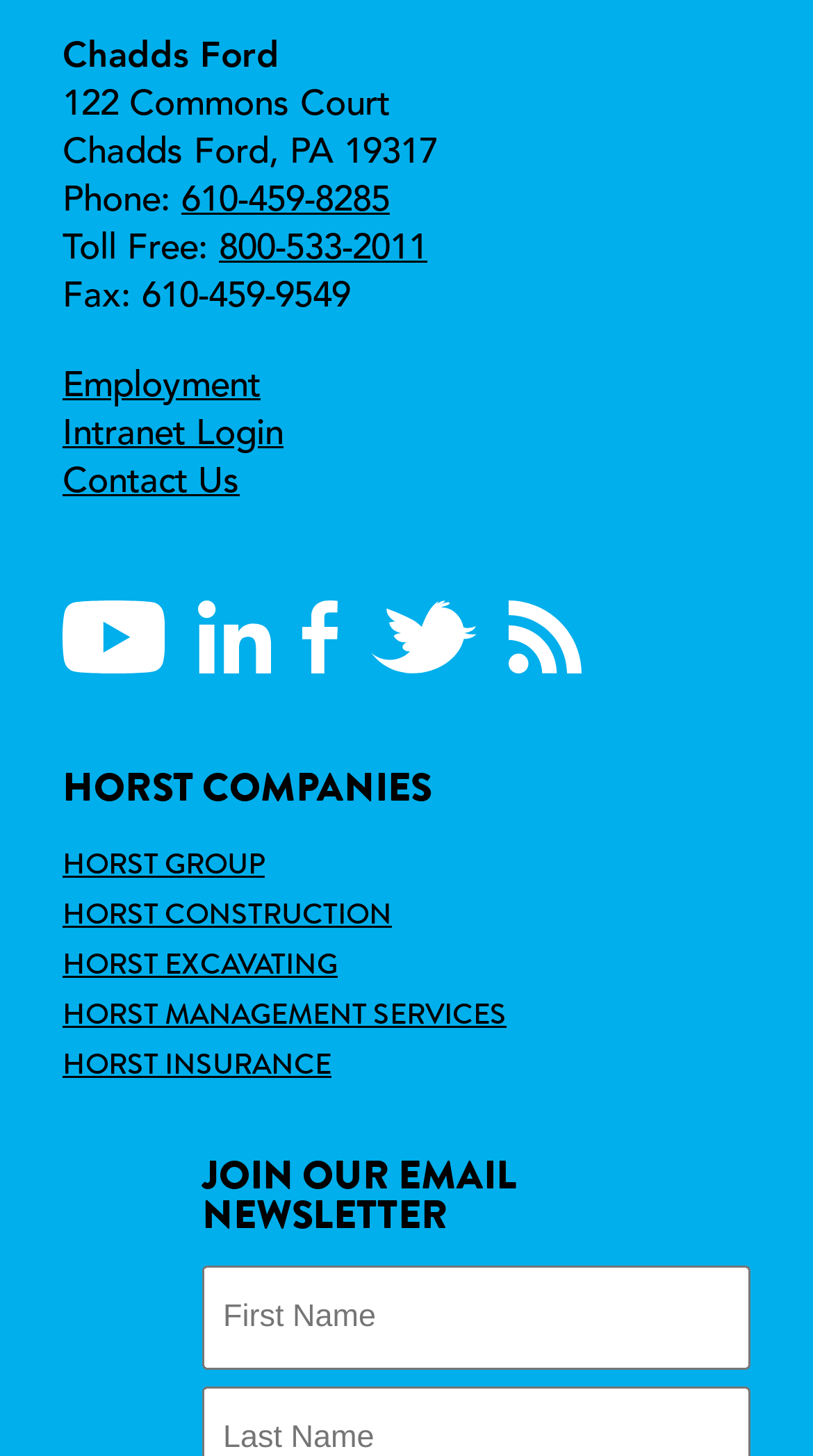Identify the bounding box coordinates of the section that should be clicked to achieve the task described: "Read the blog".

None